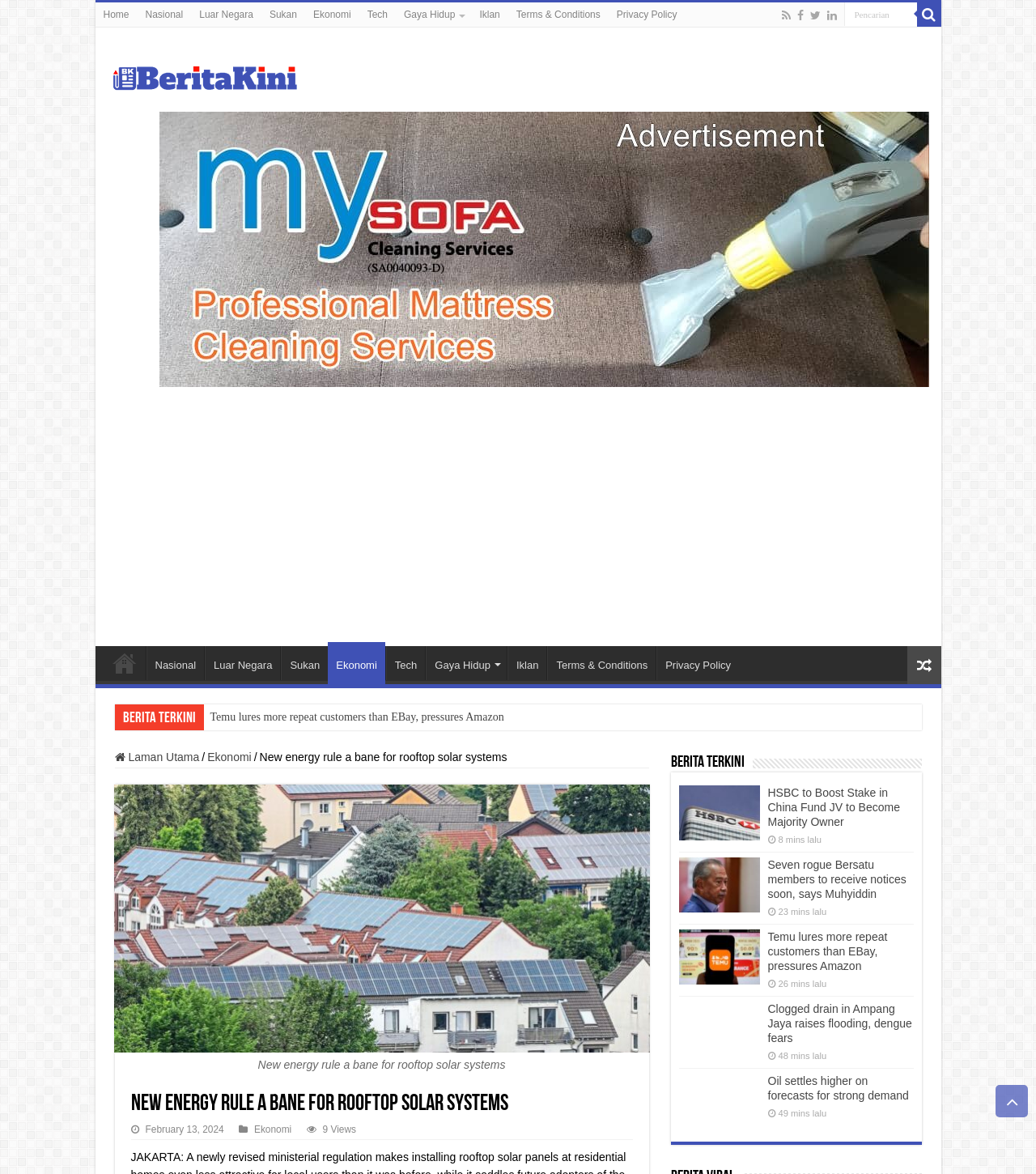Please provide a comprehensive response to the question below by analyzing the image: 
What is the name of the website?

I determined the answer by looking at the heading element with the text 'BeritaKini.biz' which is likely to be the name of the website.